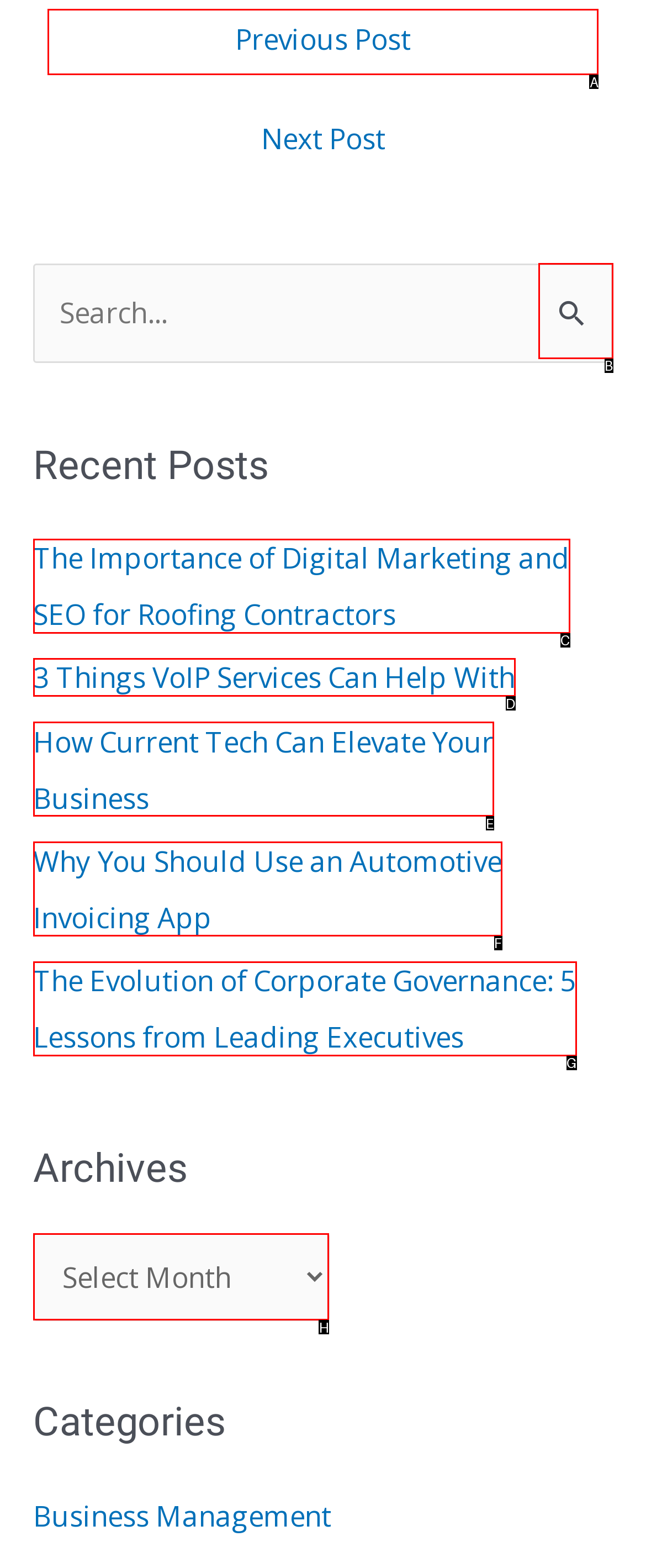Based on the description: ← Previous Post, find the HTML element that matches it. Provide your answer as the letter of the chosen option.

A